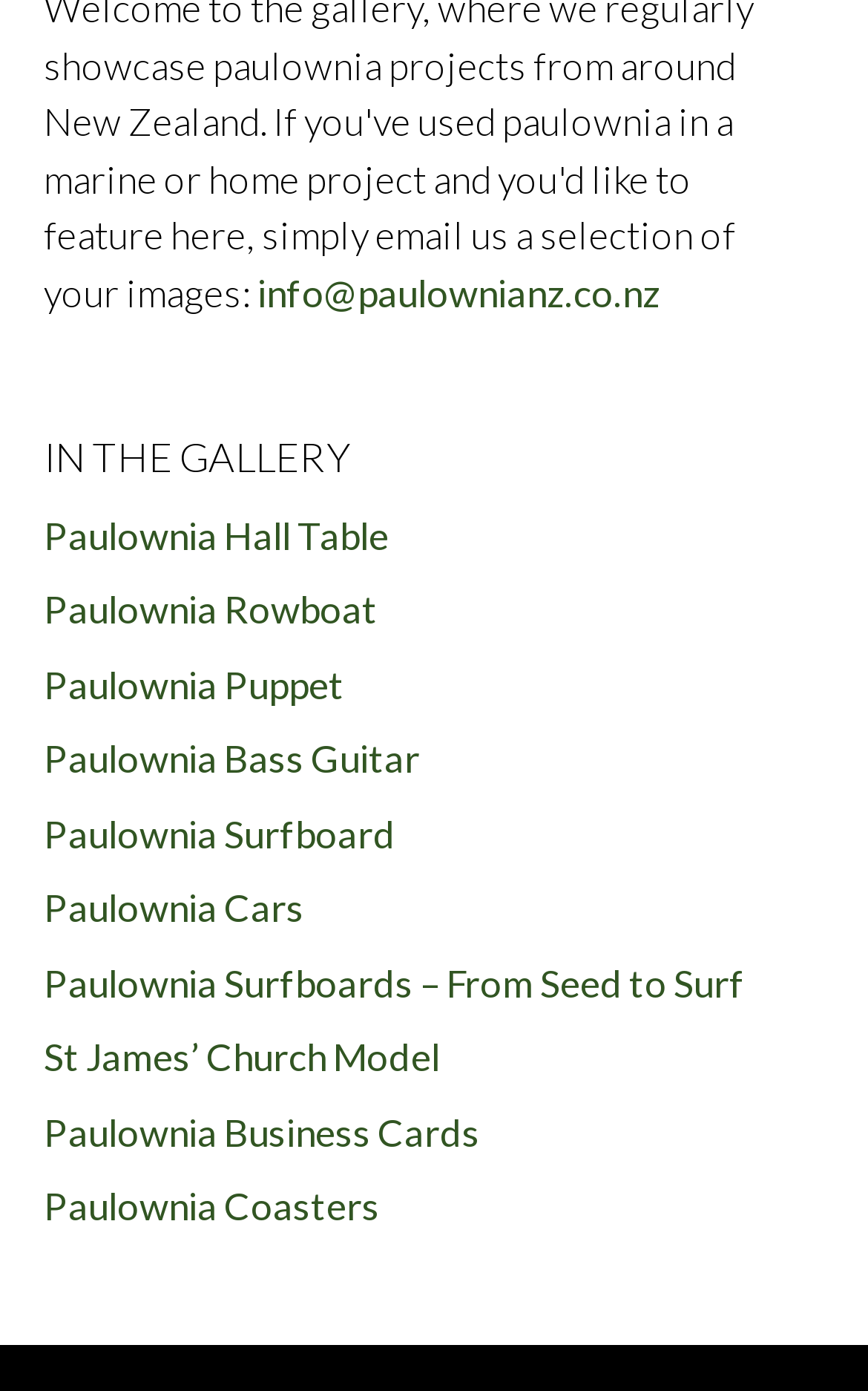Provide a short answer to the following question with just one word or phrase: How many words are in the longest link title?

7